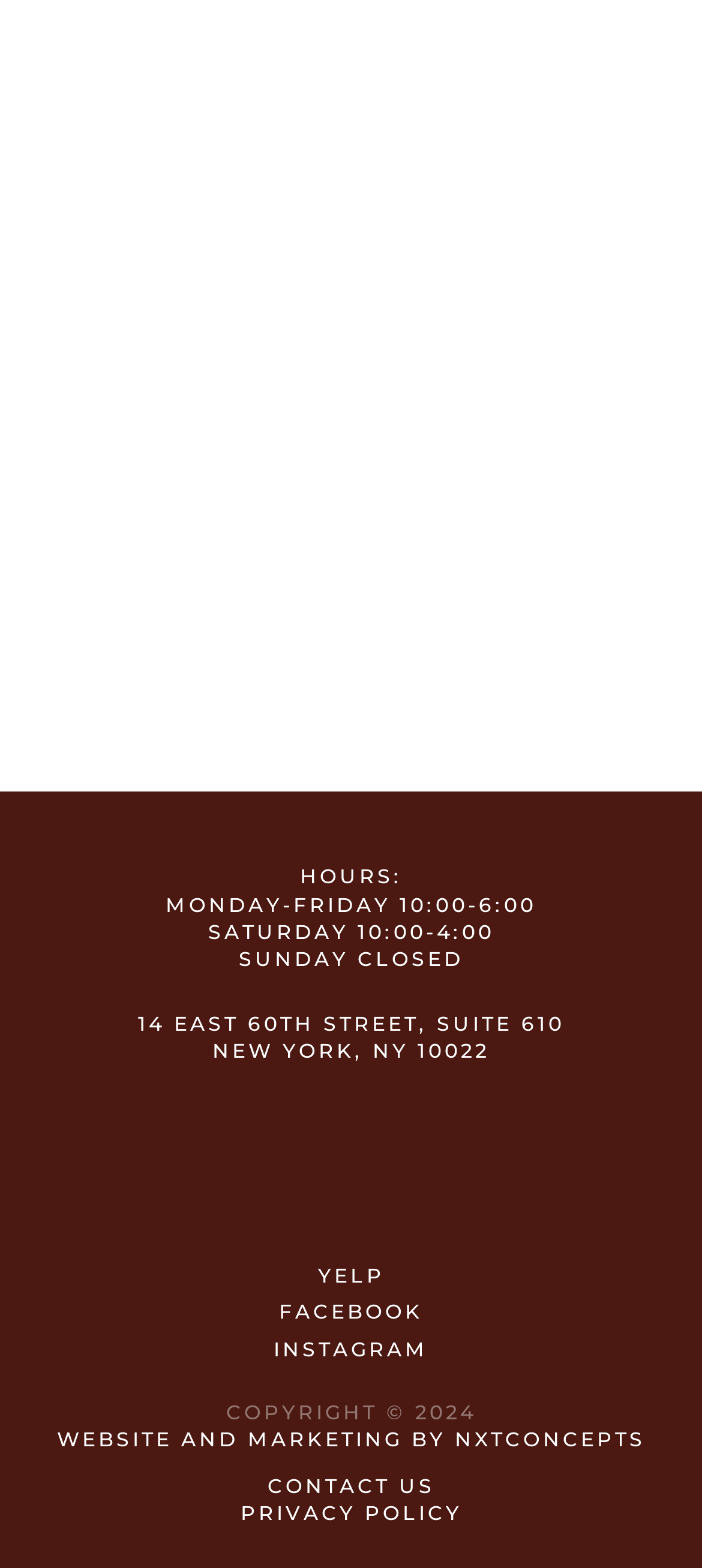Identify the bounding box coordinates for the UI element described as: "Contact Us".

[0.381, 0.939, 0.619, 0.955]